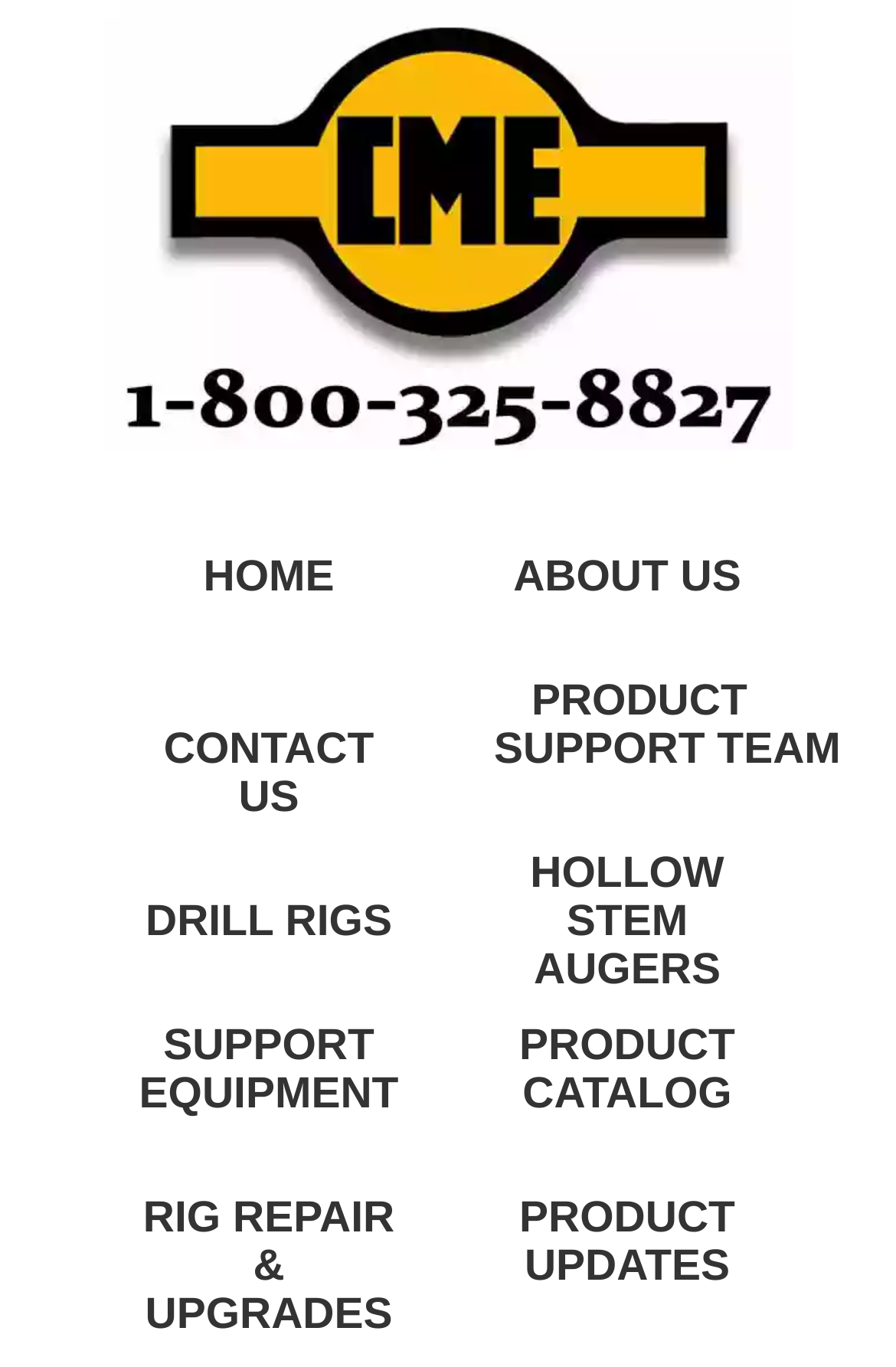Look at the image and give a detailed response to the following question: How many columns are there in the main navigation?

I looked at the x1 and x2 coordinates of the main navigation links and found that they are divided into two columns.